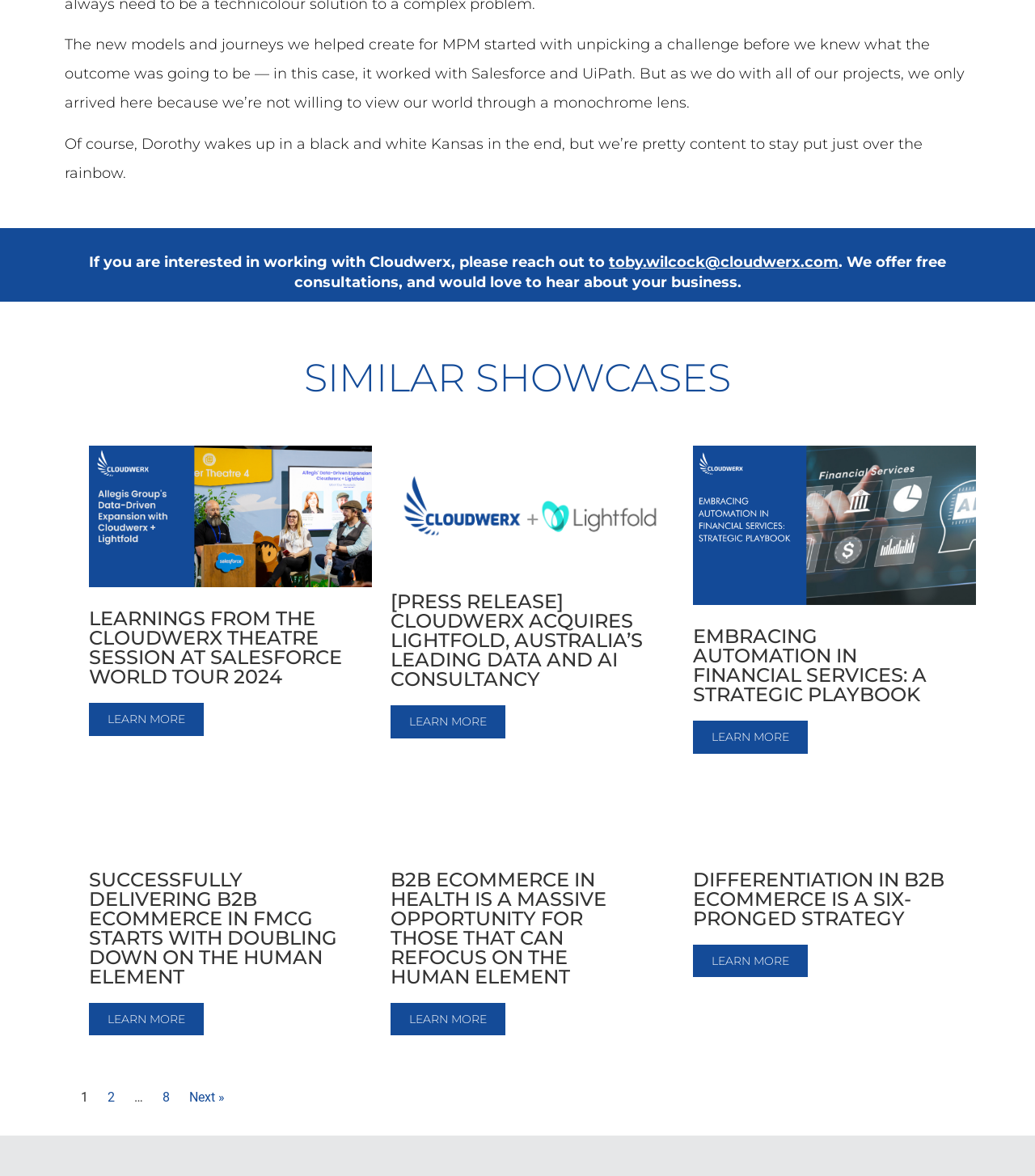What is the topic of the first article? From the image, respond with a single word or brief phrase.

Salesforce World Tour 2024